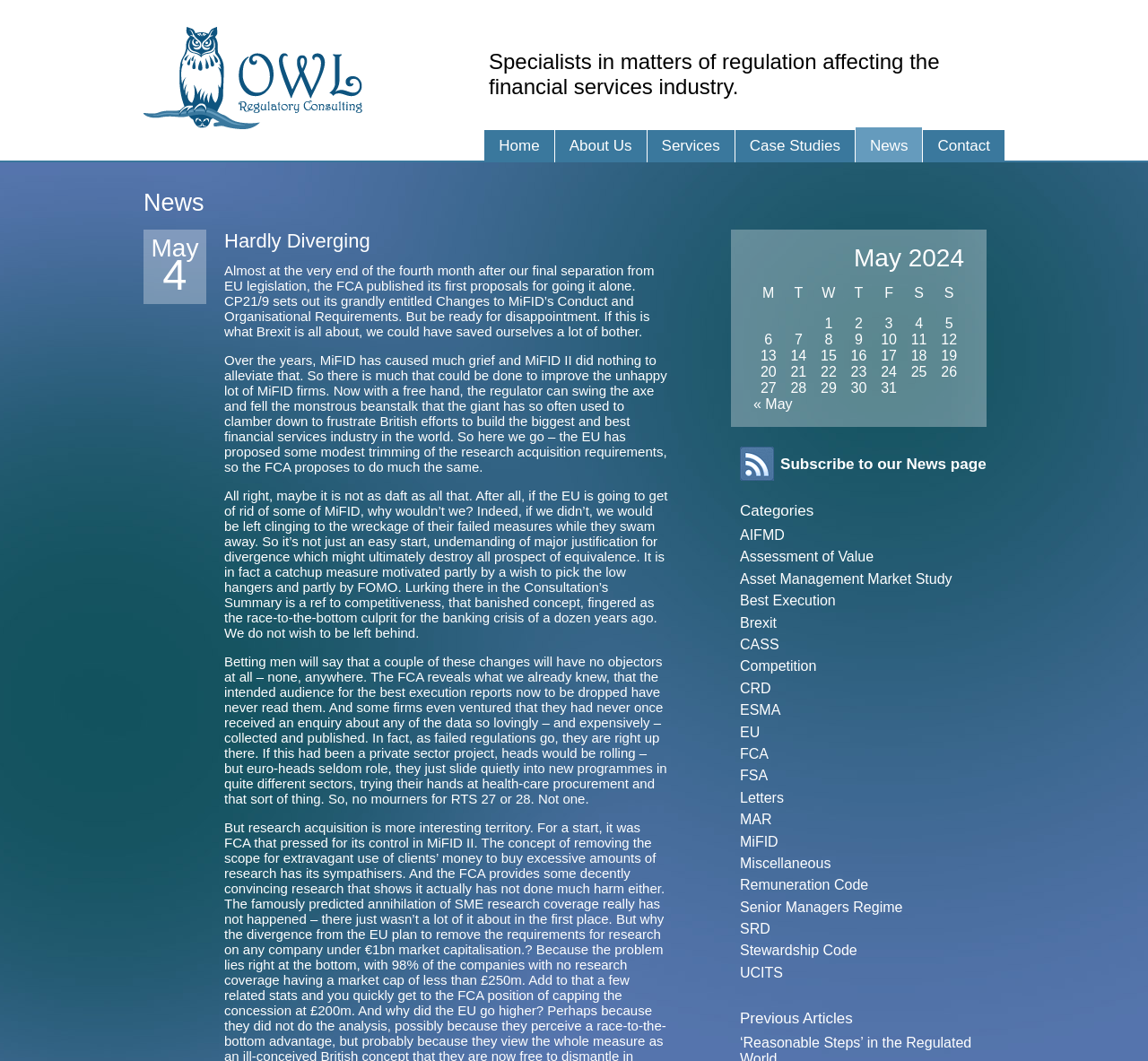Please identify the coordinates of the bounding box for the clickable region that will accomplish this instruction: "Subscribe to the News page".

[0.645, 0.417, 0.859, 0.457]